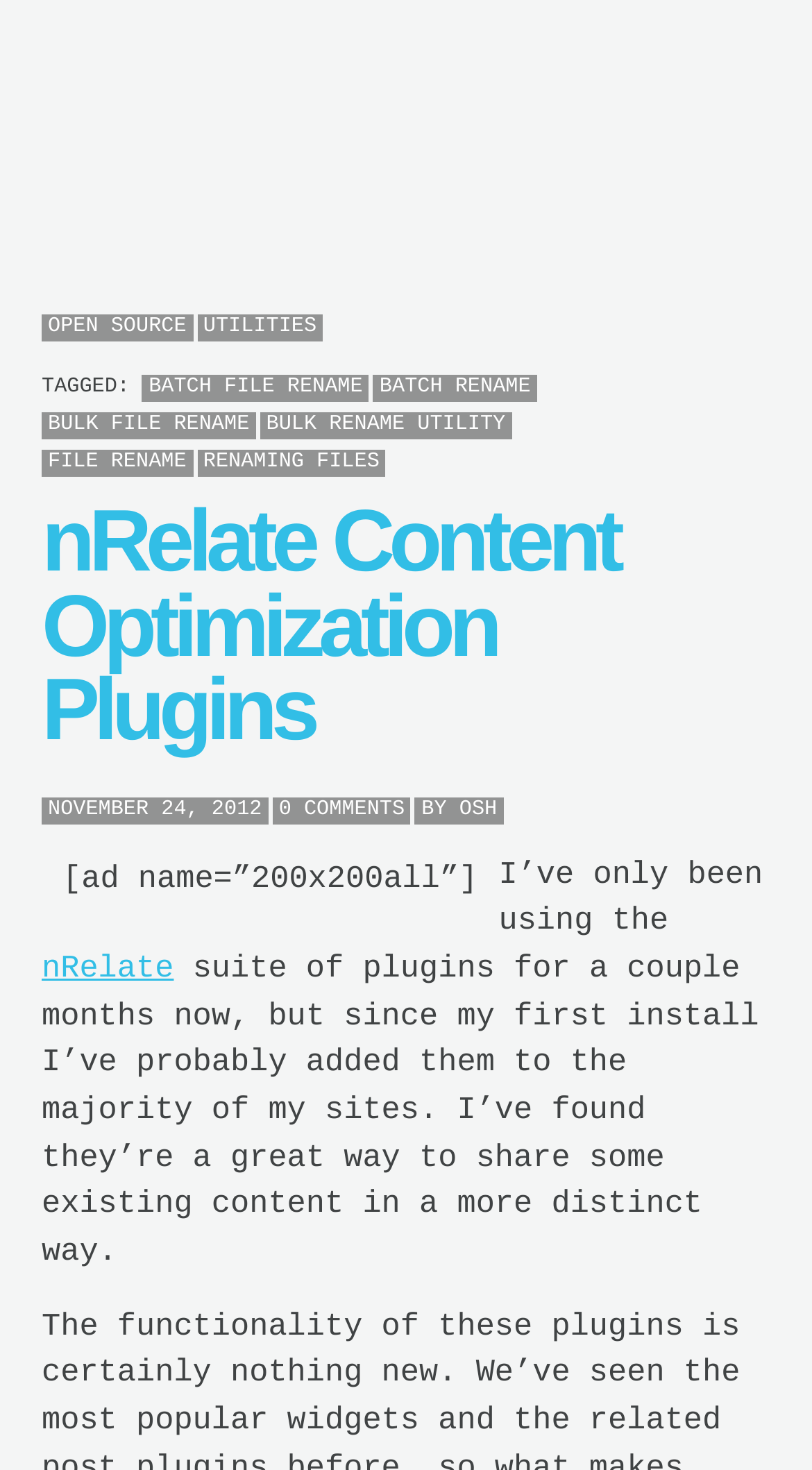Please identify the coordinates of the bounding box that should be clicked to fulfill this instruction: "Read about nRelate Content Optimization Plugins".

[0.051, 0.334, 0.762, 0.516]